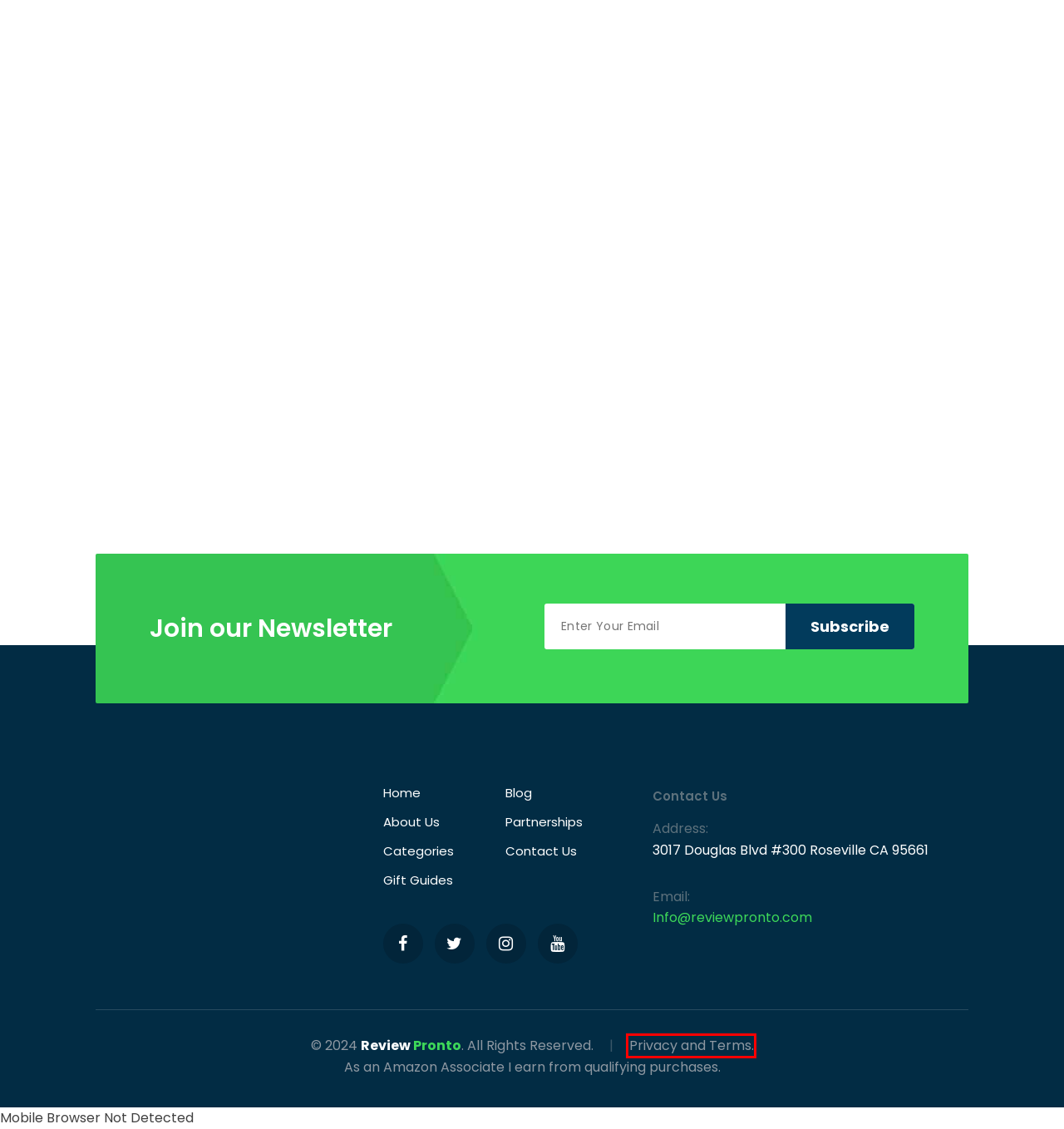You are presented with a screenshot of a webpage containing a red bounding box around an element. Determine which webpage description best describes the new webpage after clicking on the highlighted element. Here are the candidates:
A. Home - Review Pronto
B. Kuromi: Unleashing the Cuteness and Quirkiness - Review Pronto
C. Pochita: The Mysterious and Lovable Demon Dog - Review Pronto
D. Best Baby Grinch - Review Pronto
E. Blog - Review Pronto
F. Stitch: A Delightful Character in Animation - Review Pronto
G. Best Outdoor TV Stand – June 2024 - Review Pronto
H. Privacy Policy - Review Pronto

H